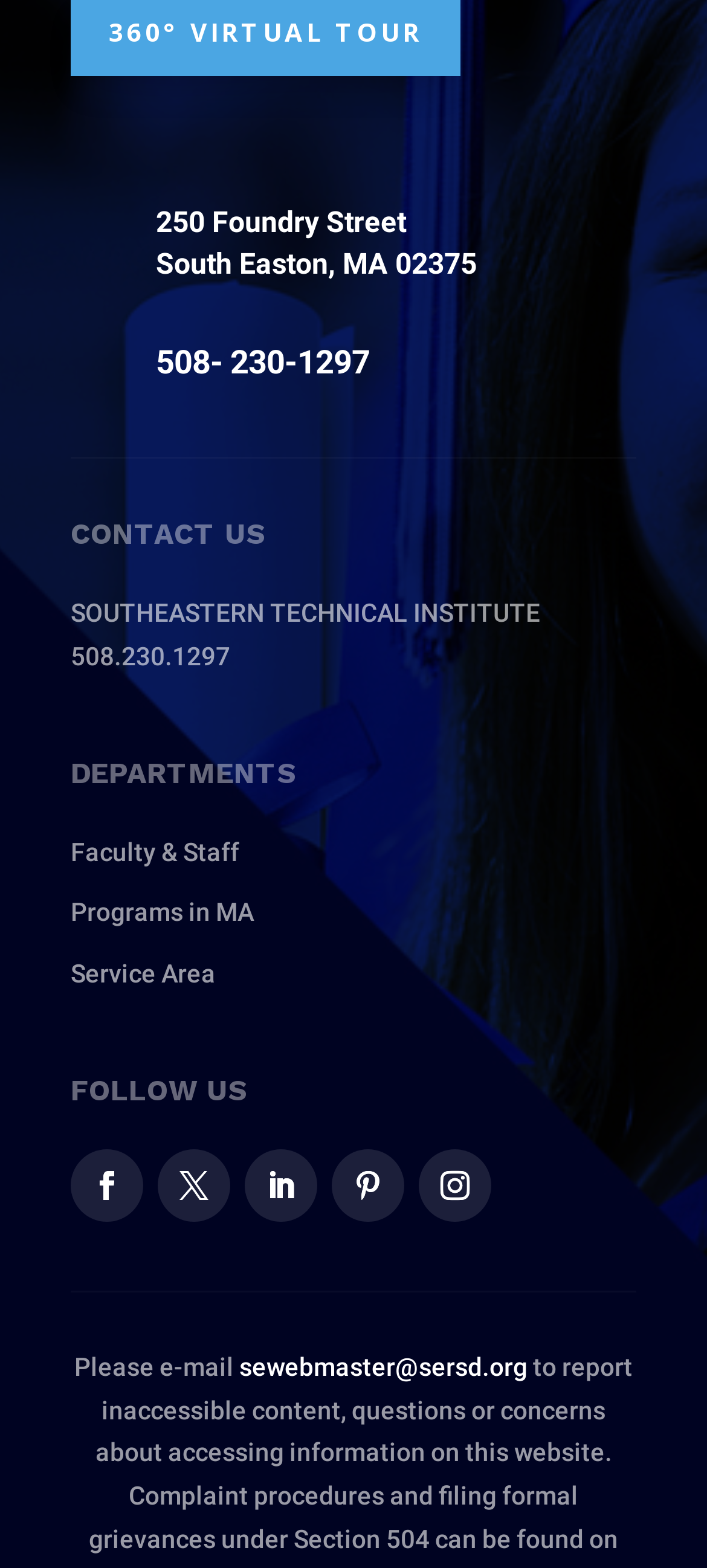What is the phone number of Southeastern Technical Institute?
Please provide a single word or phrase in response based on the screenshot.

508-230-1297